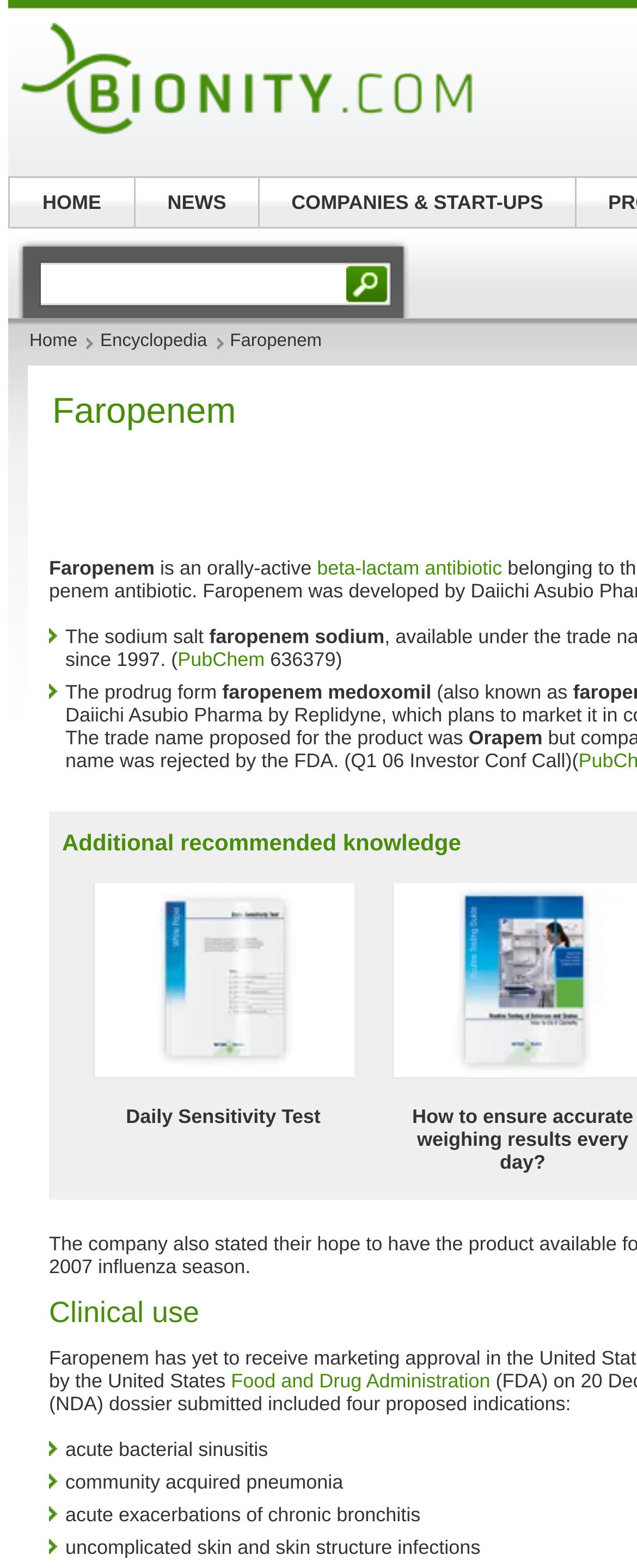From the element description About Our Products, predict the bounding box coordinates of the UI element. The coordinates must be specified in the format (top-left x, top-left y, bottom-right x, bottom-right y) and should be within the 0 to 1 range.

None